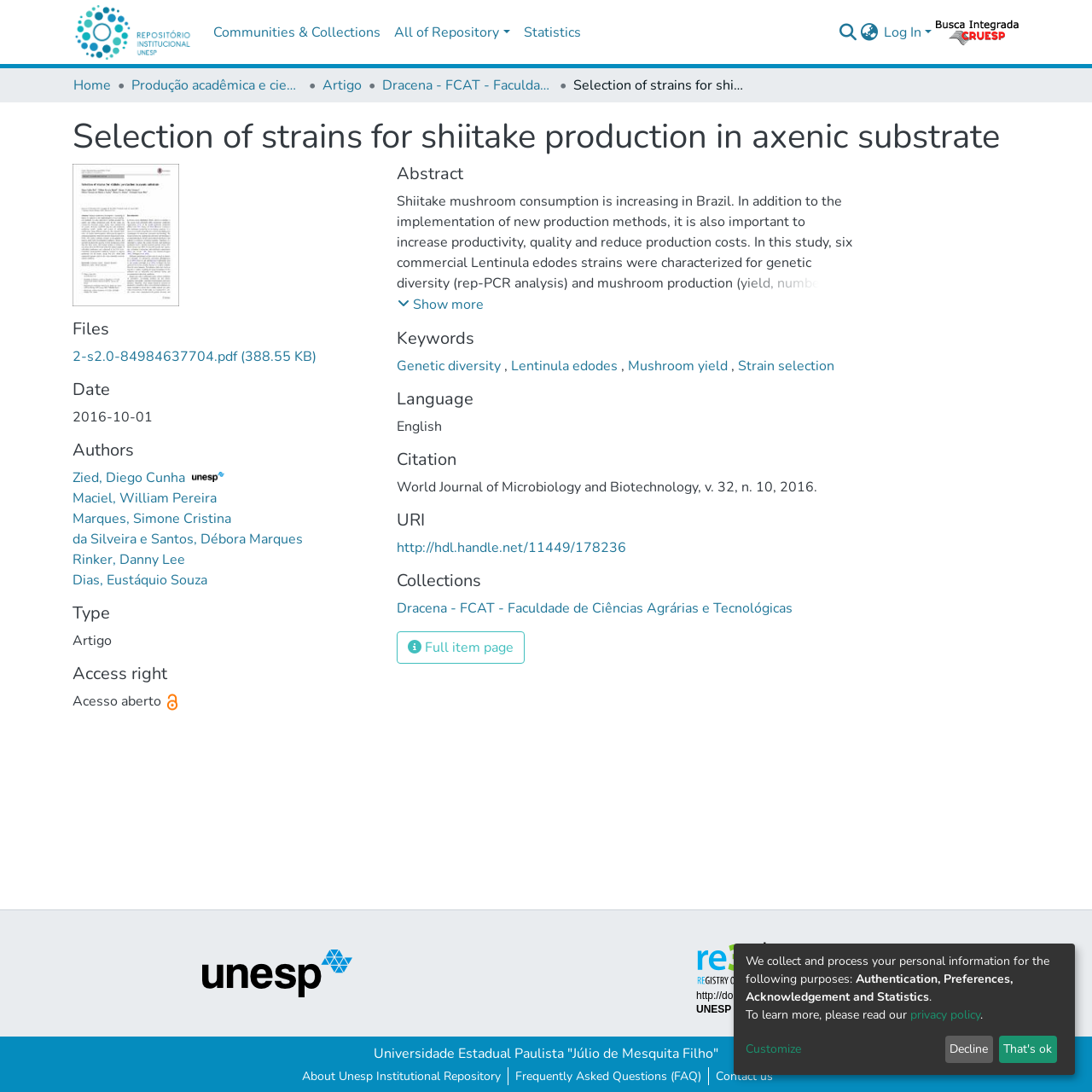Please locate the clickable area by providing the bounding box coordinates to follow this instruction: "View the full item page".

[0.363, 0.578, 0.48, 0.608]